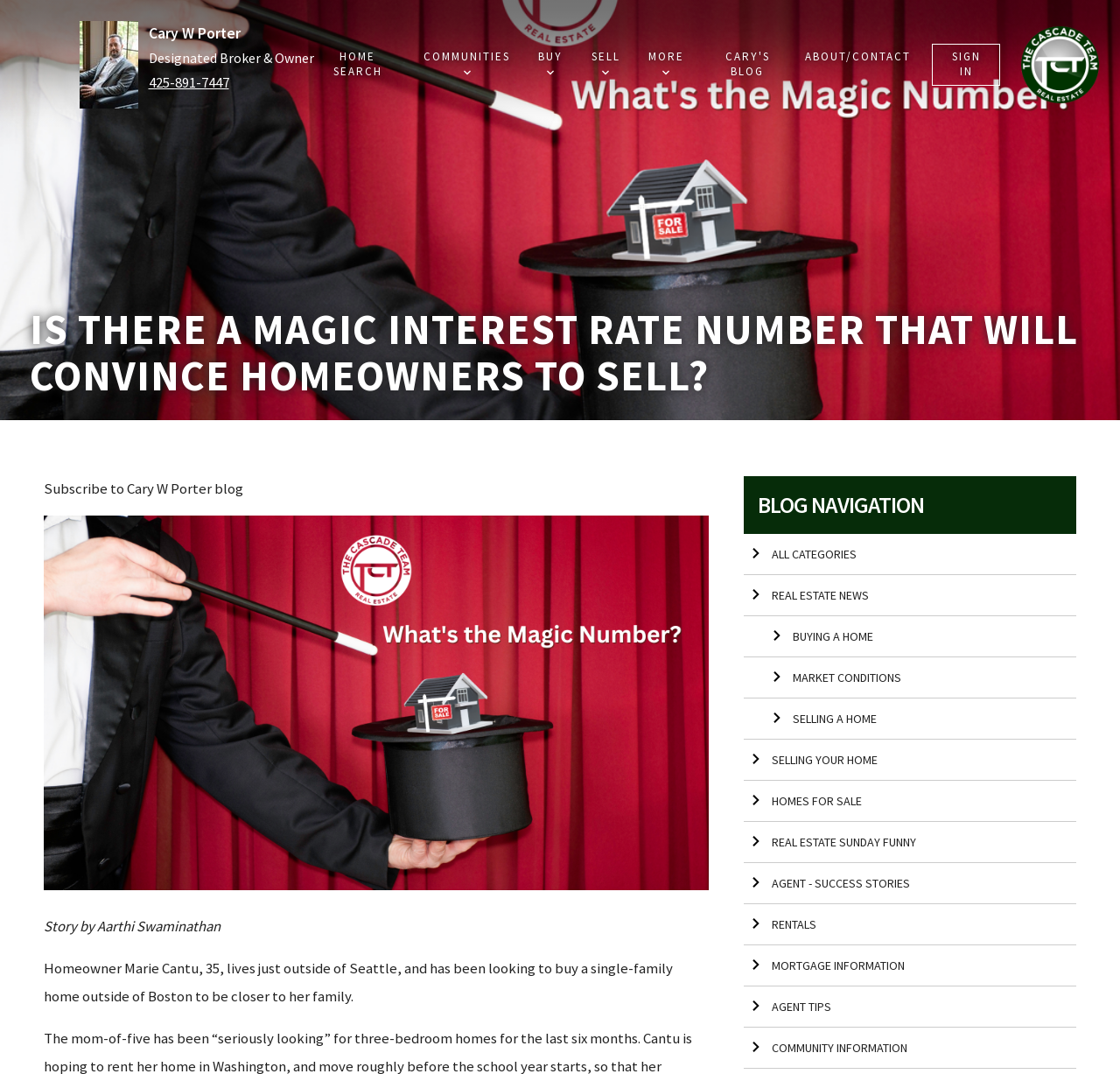Show me the bounding box coordinates of the clickable region to achieve the task as per the instruction: "Click the 'HOME SEARCH' link".

[0.28, 0.04, 0.358, 0.081]